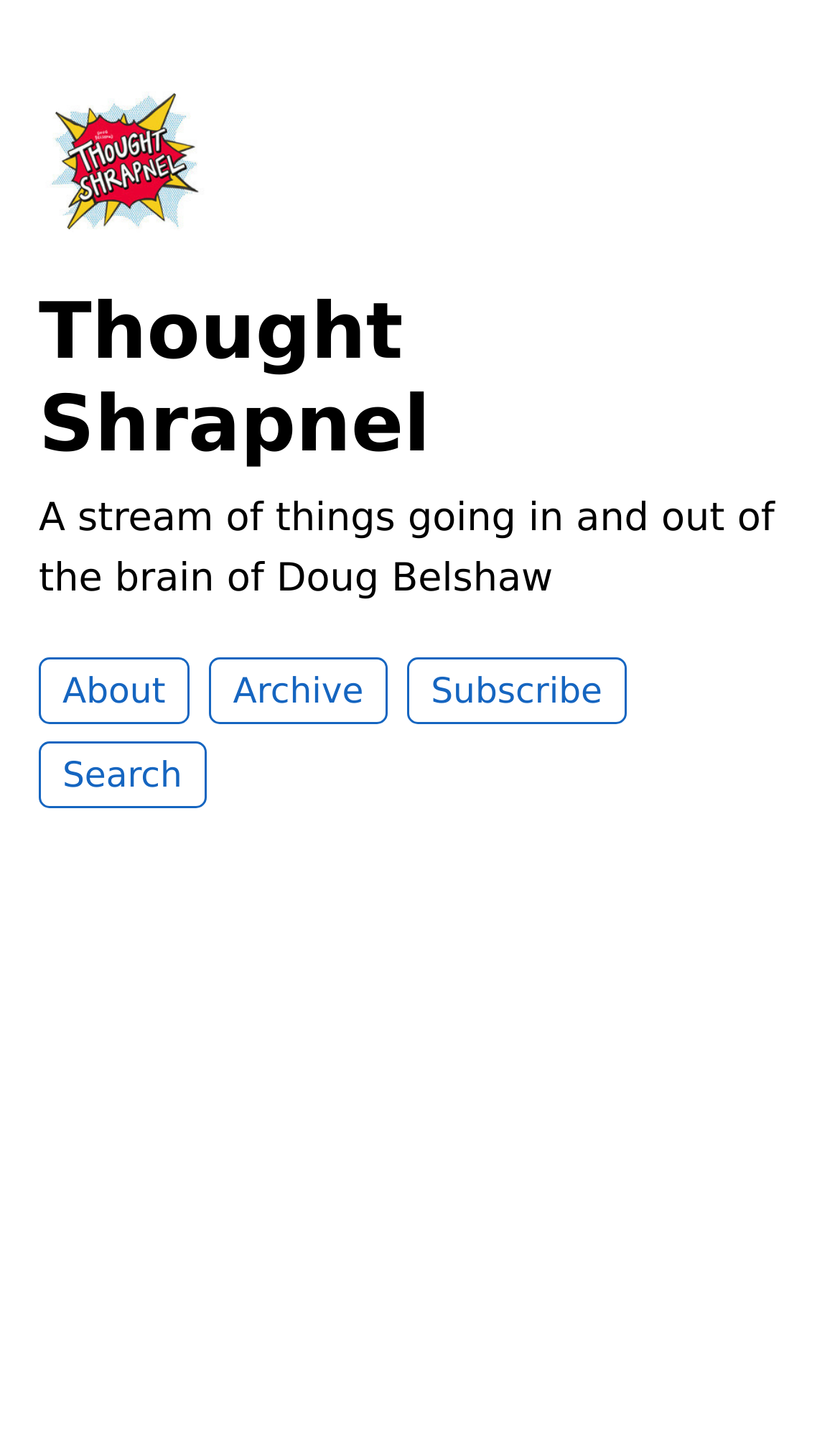What is the function of the 'Search' link?
Please interpret the details in the image and answer the question thoroughly.

The 'Search' link is likely used to allow users to search for specific content or keywords within the webpage, based on its position and context among other links like 'About' and 'Archive'.